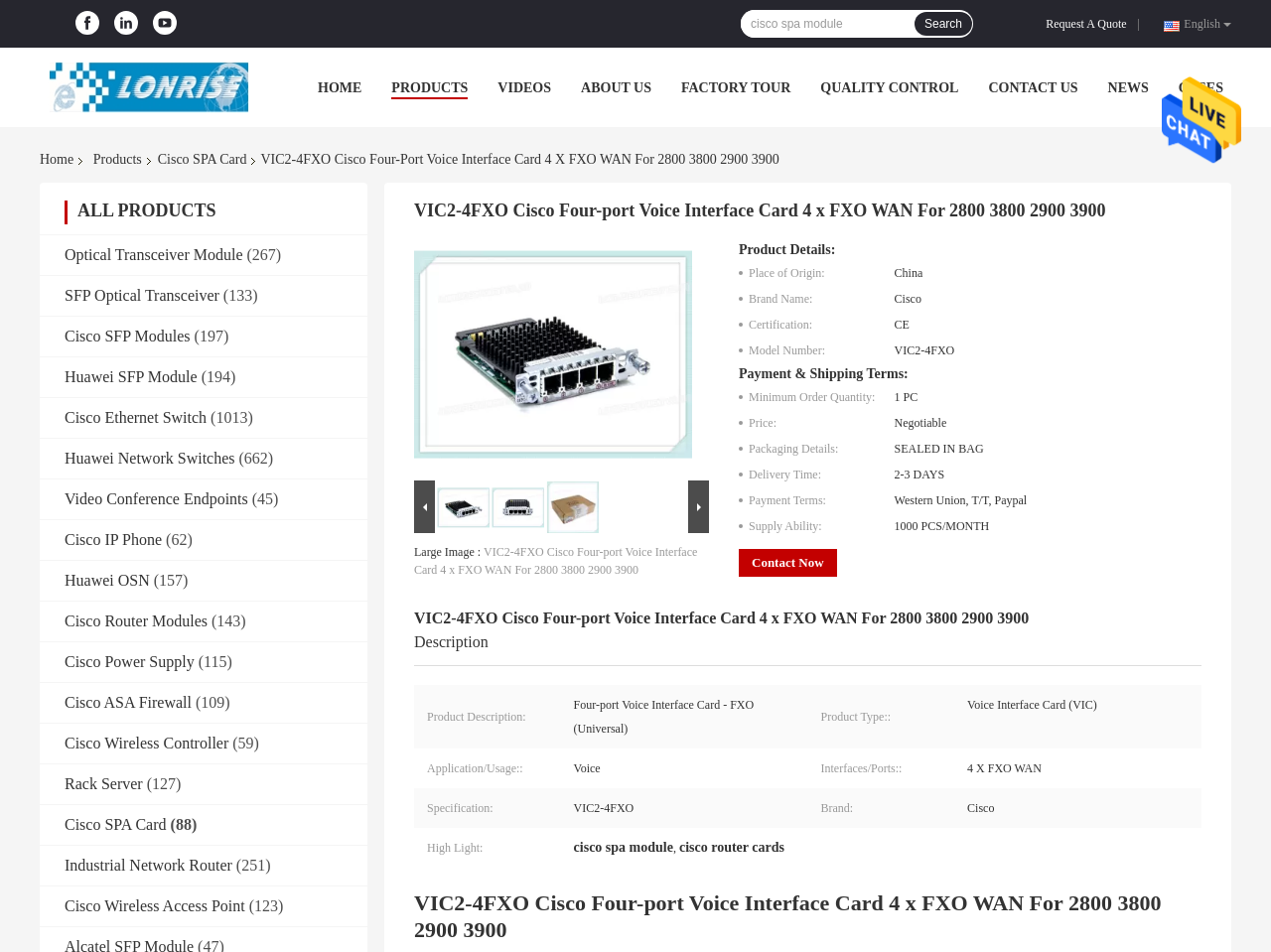Extract the bounding box coordinates of the UI element described: "Cisco SPA Card". Provide the coordinates in the format [left, top, right, bottom] with values ranging from 0 to 1.

[0.051, 0.857, 0.131, 0.875]